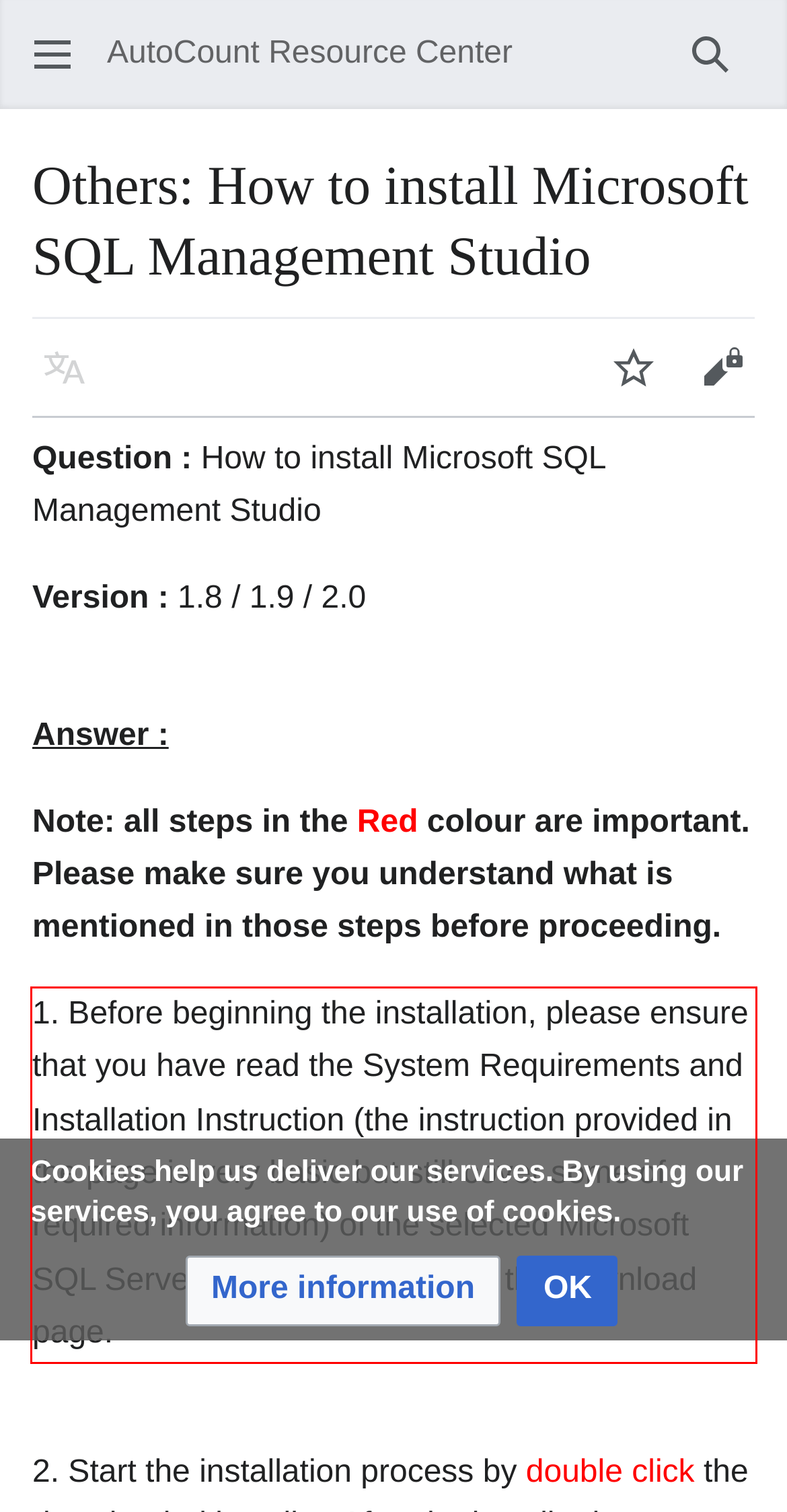Please perform OCR on the text content within the red bounding box that is highlighted in the provided webpage screenshot.

1. Before beginning the installation, please ensure that you have read the System Requirements and Installation Instruction (the instruction provided in the page is very basic but still cover some of required information) of the selected Microsoft SQL Server you wish to install in the download page.